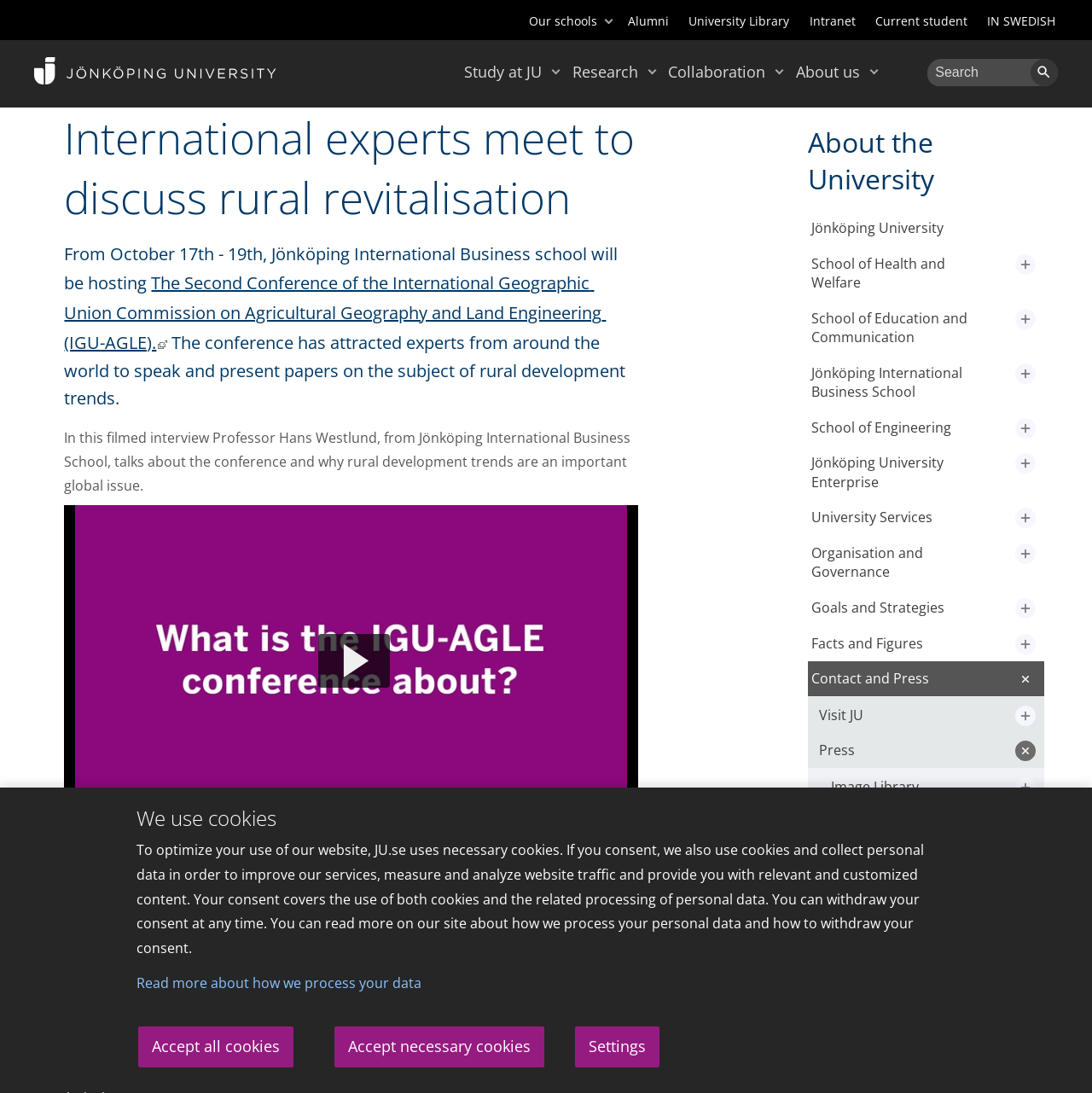What is the name of the professor interviewed in the filmed interview?
From the image, respond with a single word or phrase.

Hans Westlund